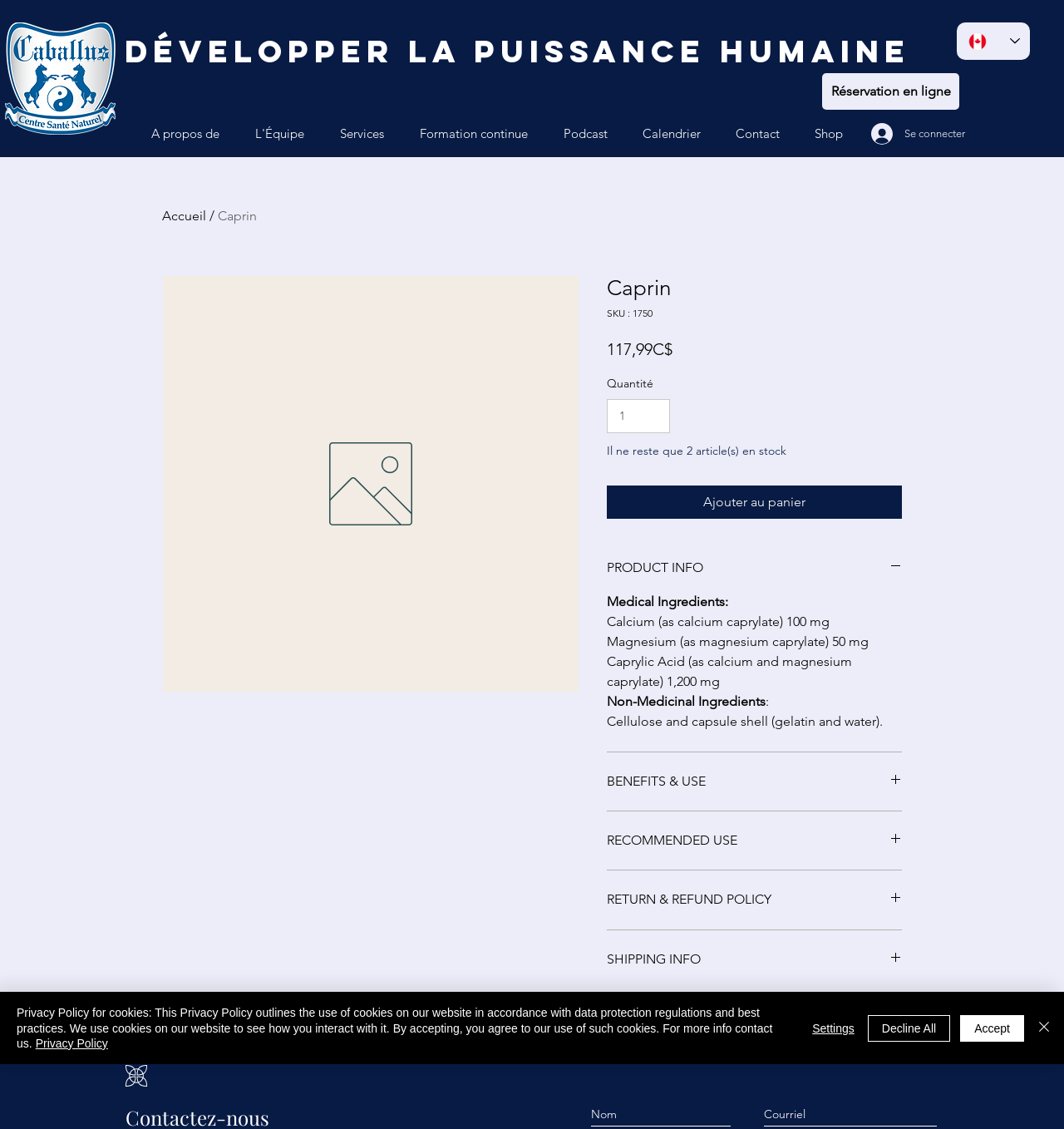Using the provided element description "Développer la puissance humaine", determine the bounding box coordinates of the UI element.

[0.117, 0.033, 0.855, 0.061]